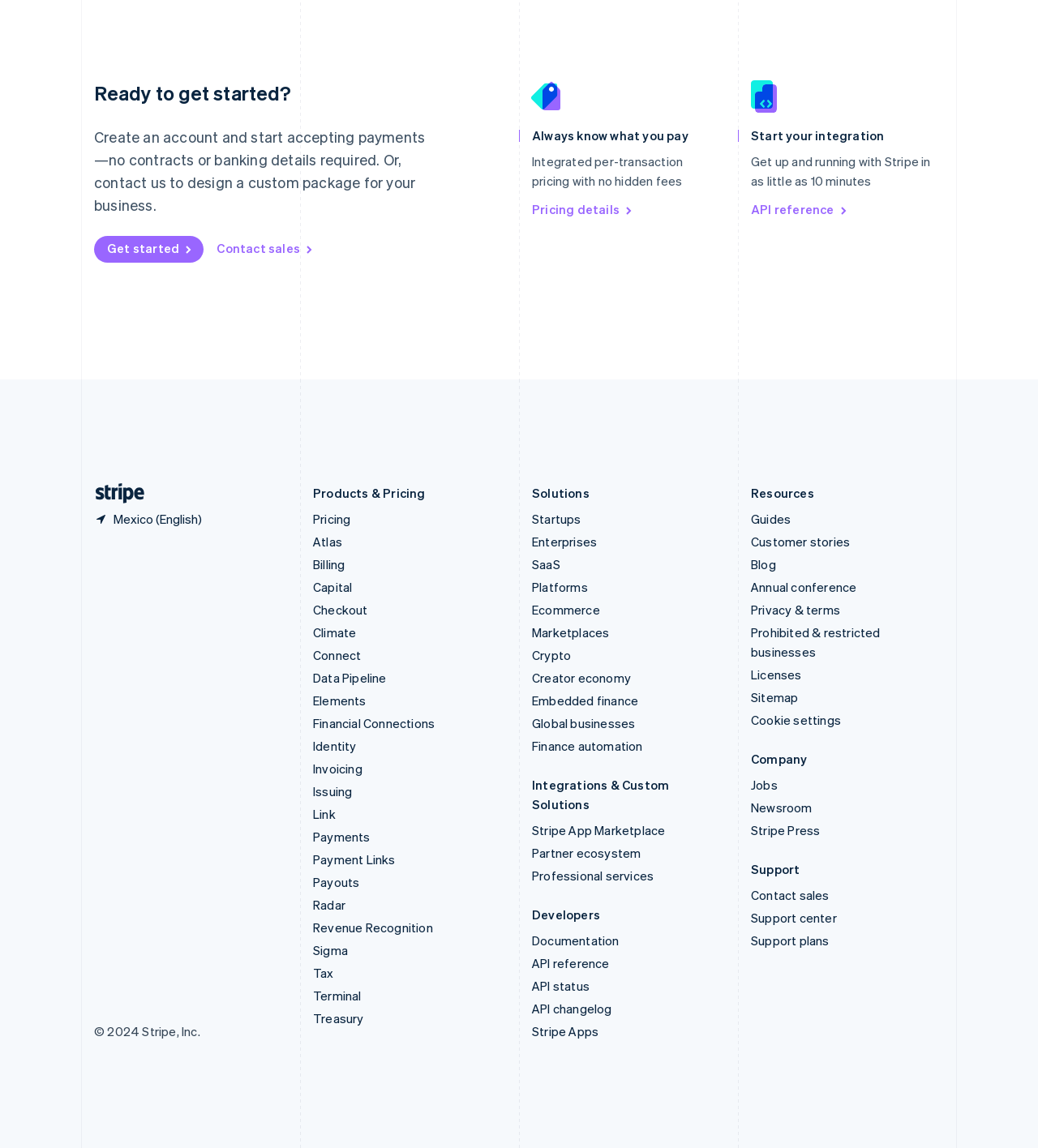Provide the bounding box coordinates for the UI element described in this sentence: "Stripe logo". The coordinates should be four float values between 0 and 1, i.e., [left, top, right, bottom].

[0.092, 0.421, 0.127, 0.439]